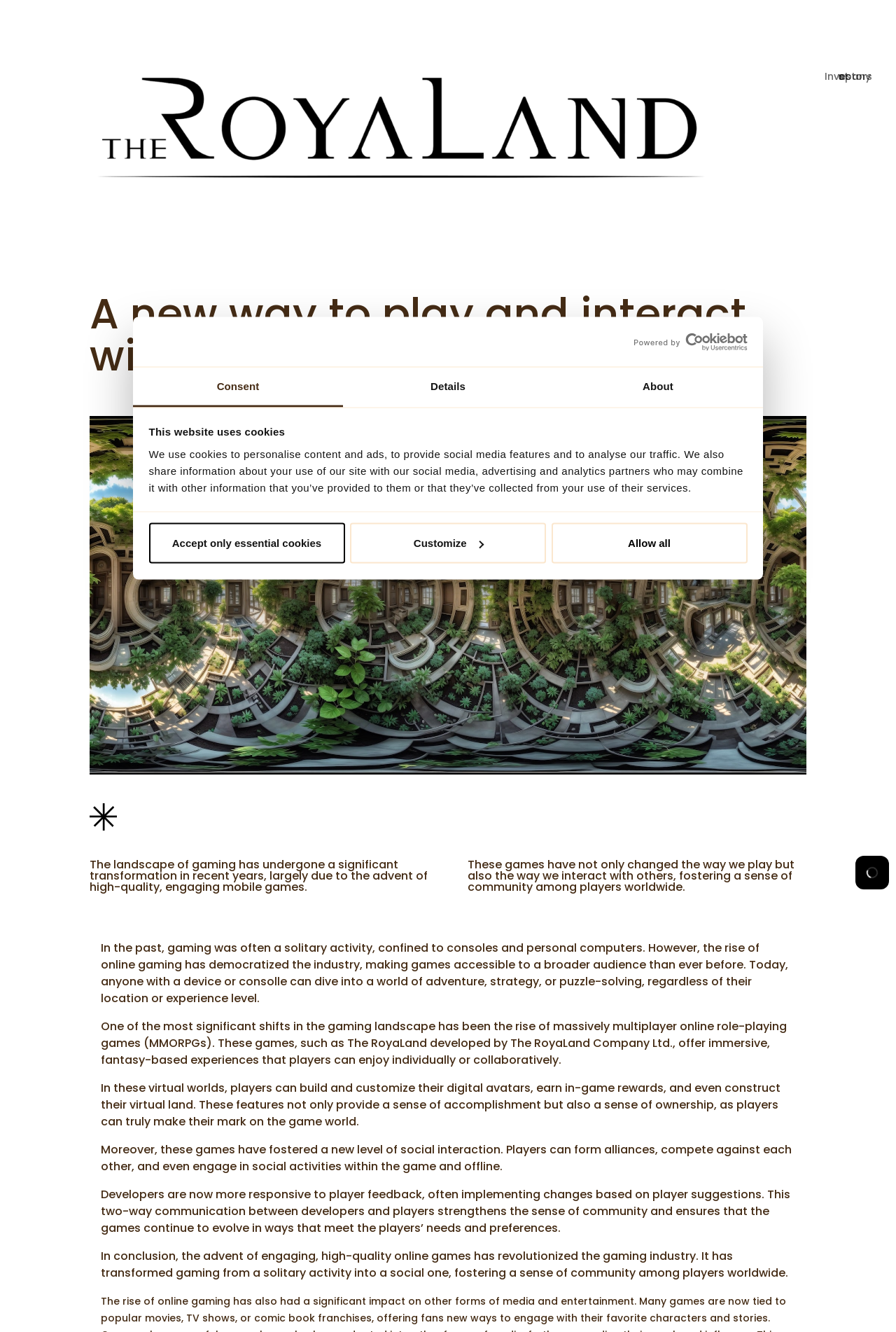What is the purpose of cookies on this website?
Look at the image and respond with a one-word or short phrase answer.

Personalise content and ads